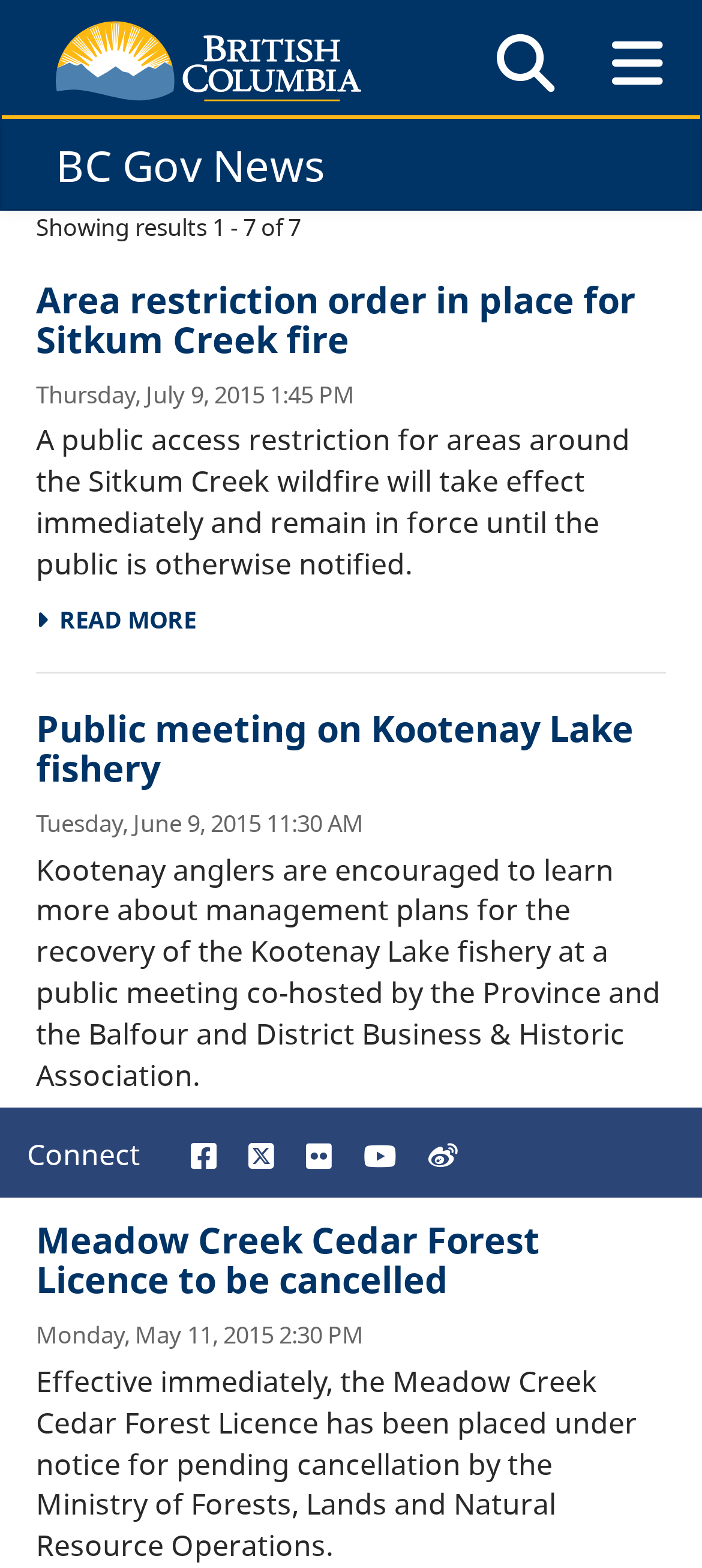Provide the bounding box coordinates of the section that needs to be clicked to accomplish the following instruction: "Click on Government of B.C.."

[0.079, 0.013, 0.515, 0.066]